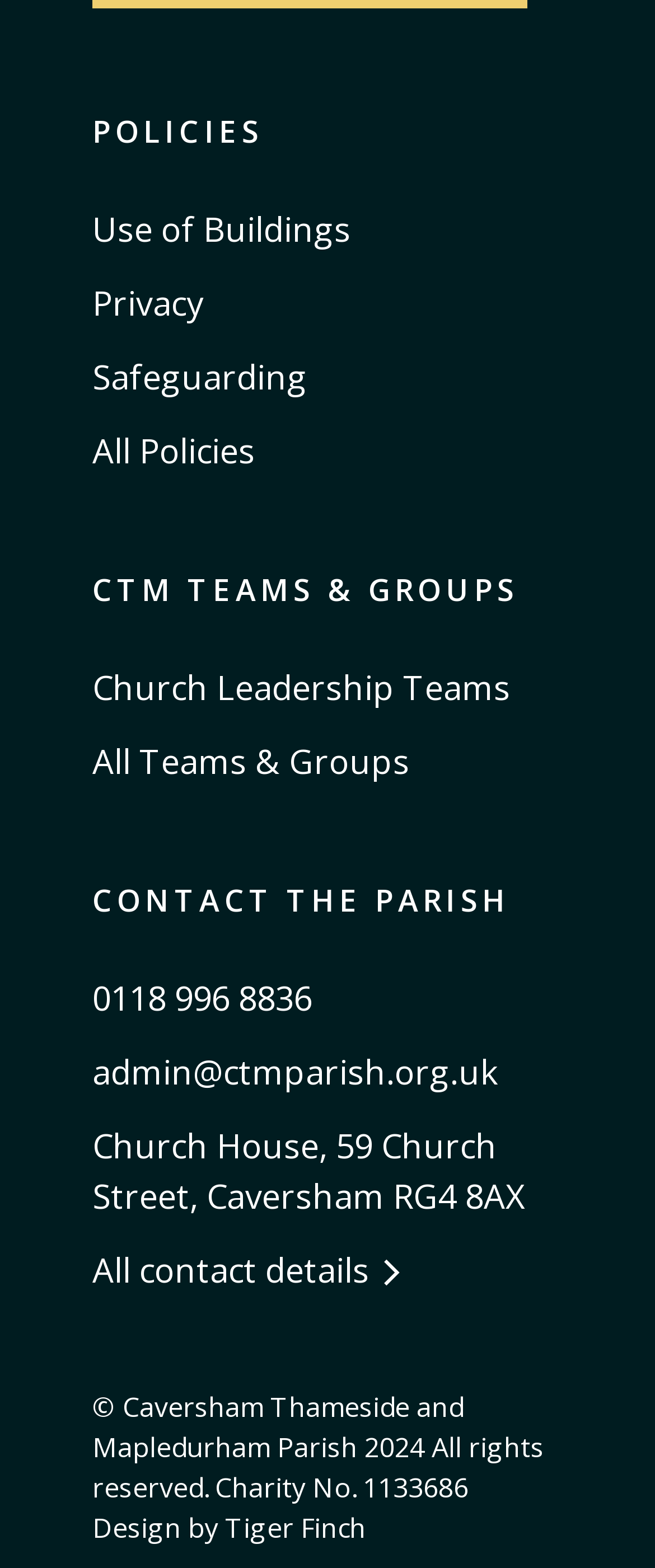Please identify the bounding box coordinates of the element I need to click to follow this instruction: "Get all contact details".

[0.141, 0.795, 0.859, 0.827]